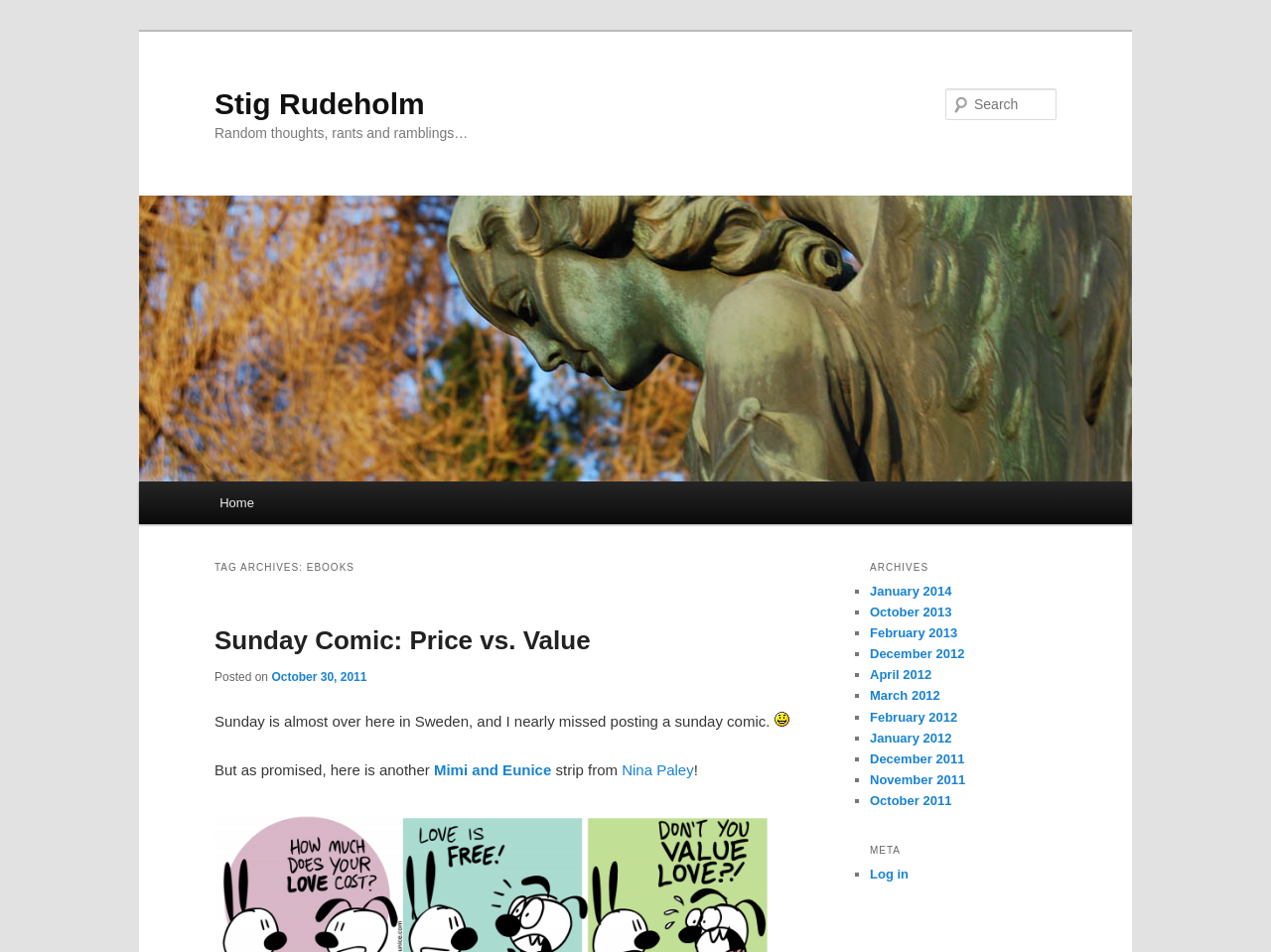Locate the bounding box coordinates of the area you need to click to fulfill this instruction: 'Read Sunday Comic: Price vs. Value'. The coordinates must be in the form of four float numbers ranging from 0 to 1: [left, top, right, bottom].

[0.169, 0.657, 0.465, 0.688]